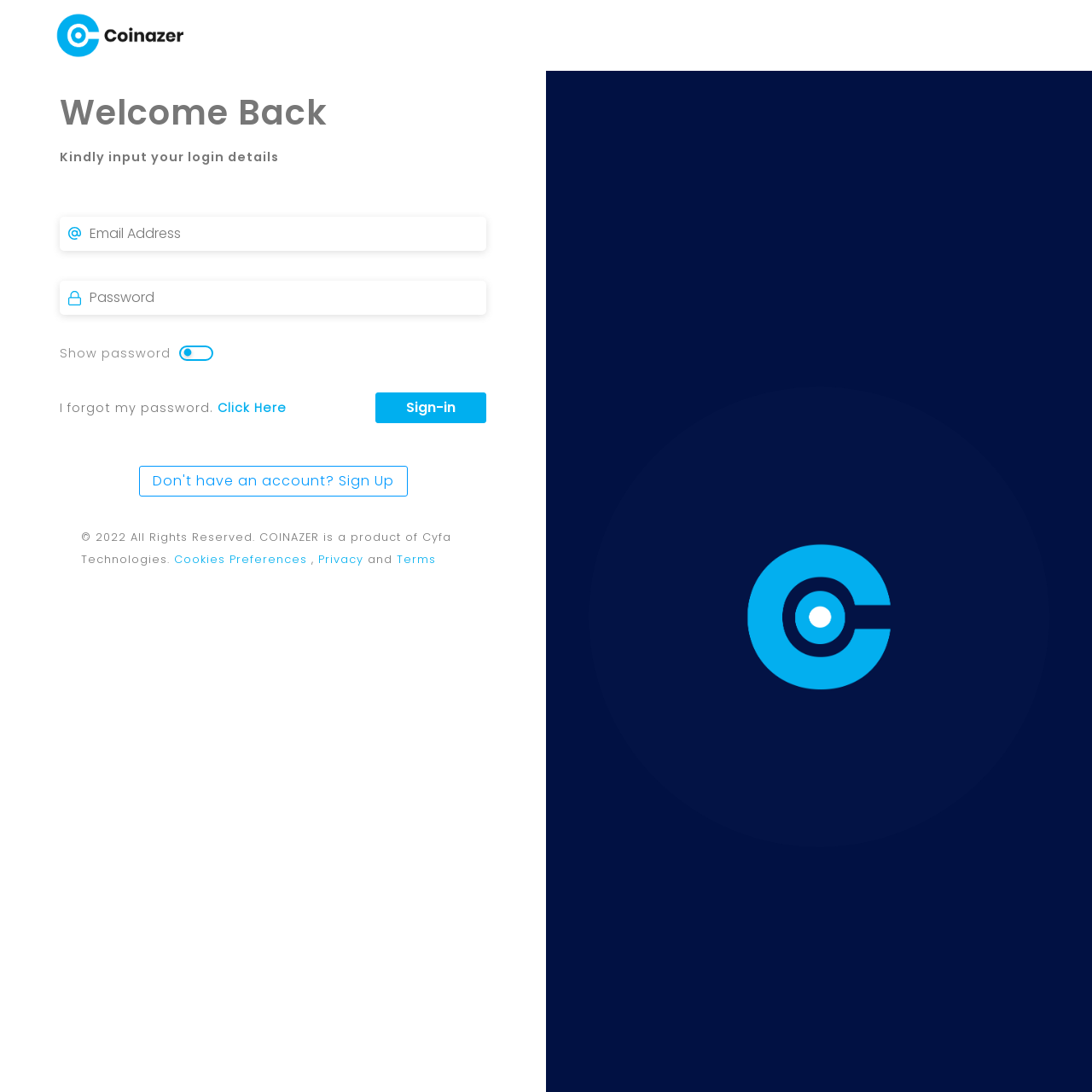What is the purpose of this webpage?
Based on the screenshot, answer the question with a single word or phrase.

Login to make cryptocurrency payments